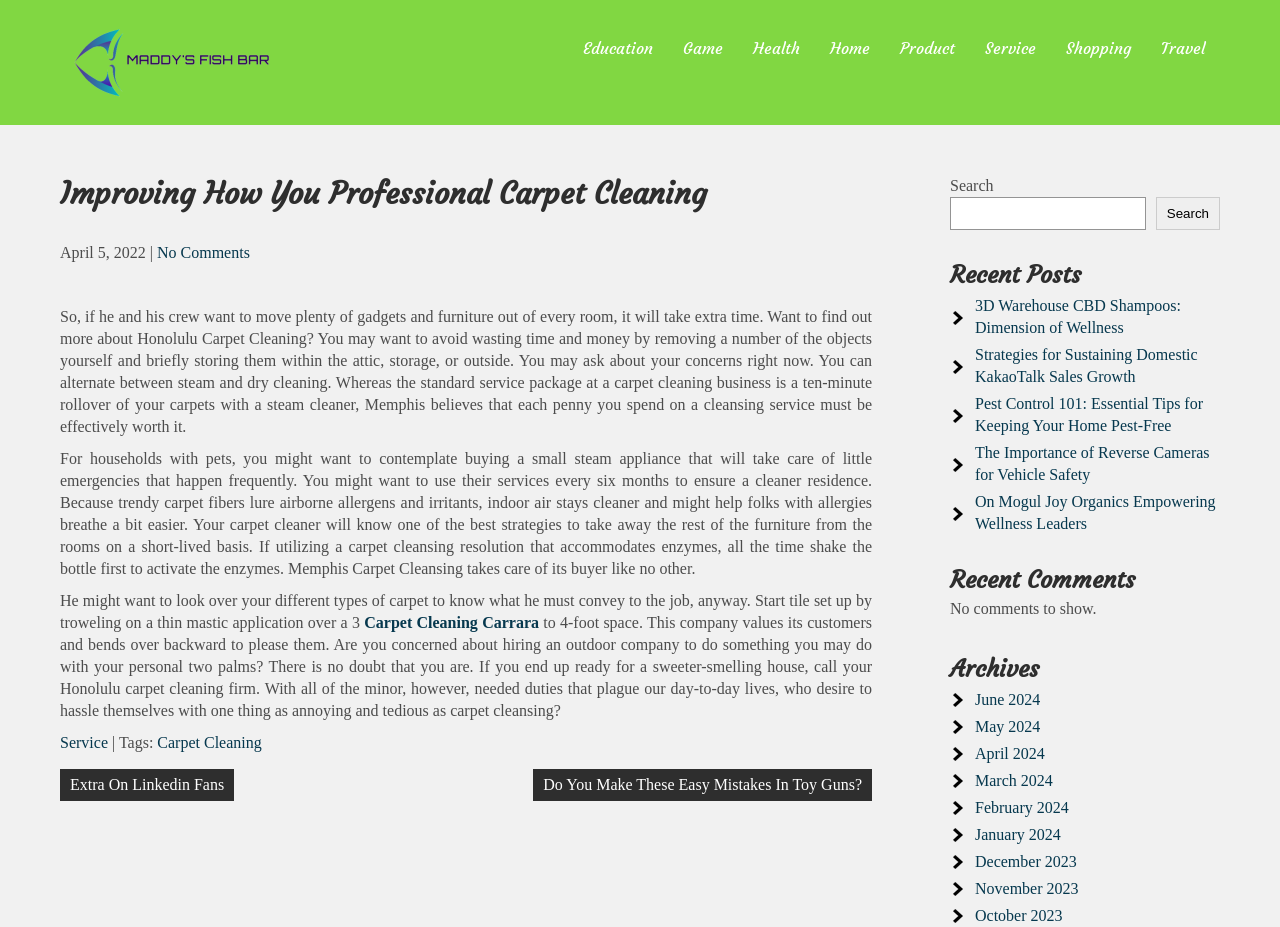Determine the bounding box coordinates of the UI element described by: "April 2024".

[0.762, 0.803, 0.816, 0.822]